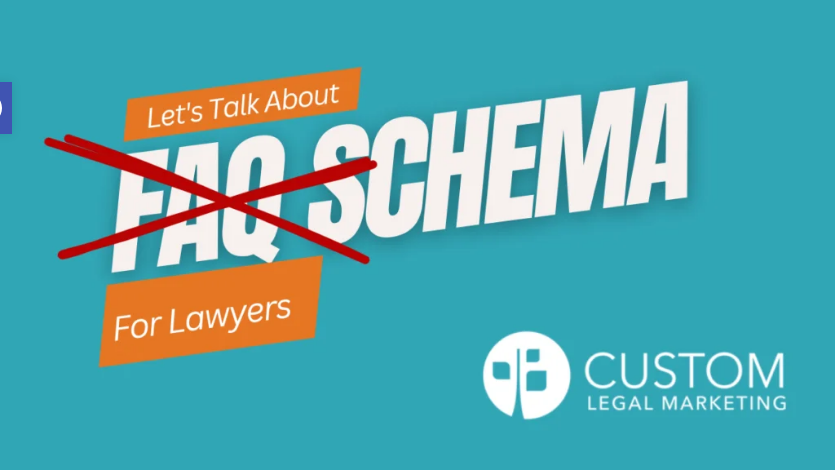Please provide a short answer using a single word or phrase for the question:
What is crossed out in the phrase?

FAQ